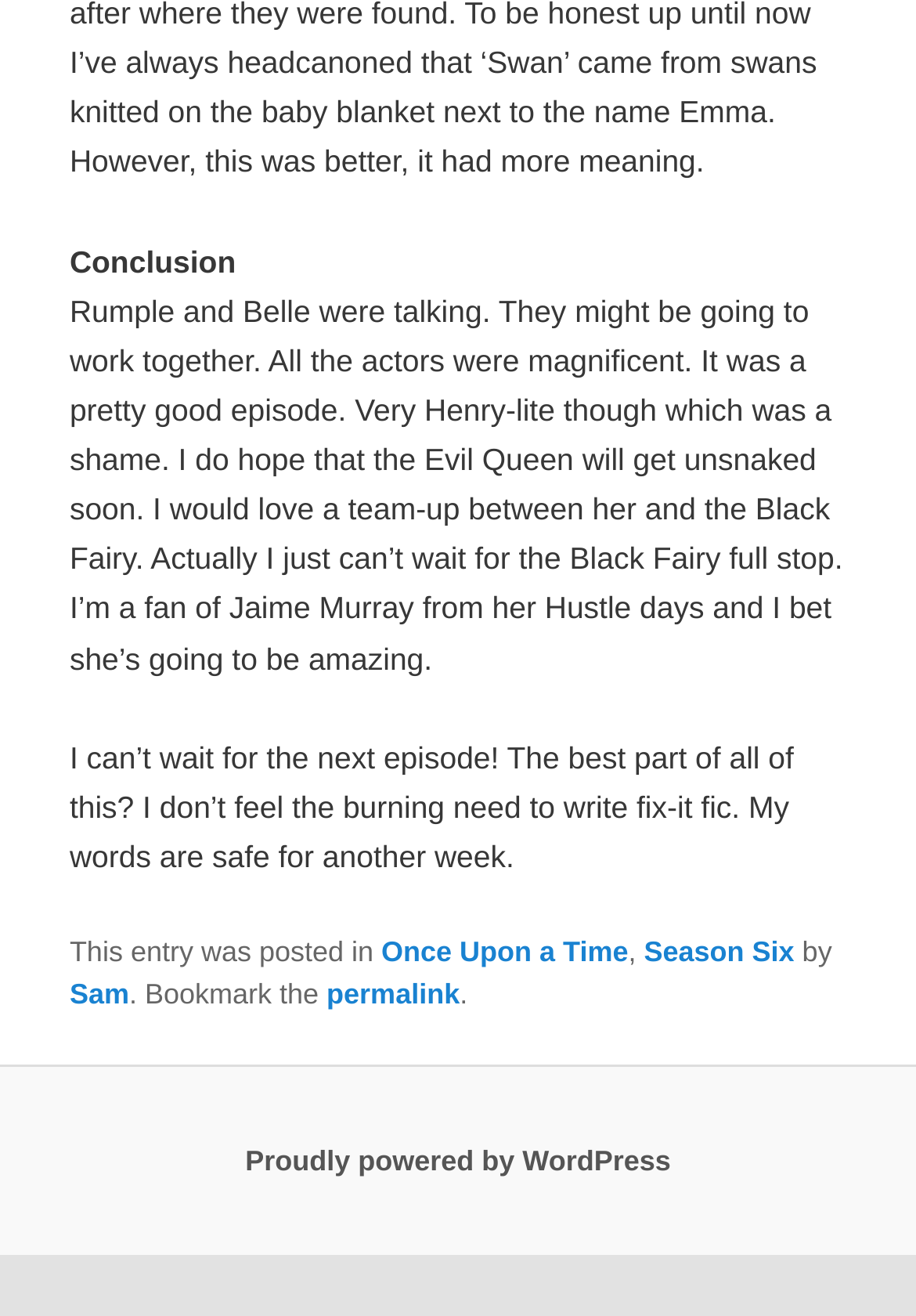Please determine the bounding box coordinates for the UI element described here. Use the format (top-left x, top-left y, bottom-right x, bottom-right y) with values bounded between 0 and 1: Sam

[0.076, 0.743, 0.141, 0.768]